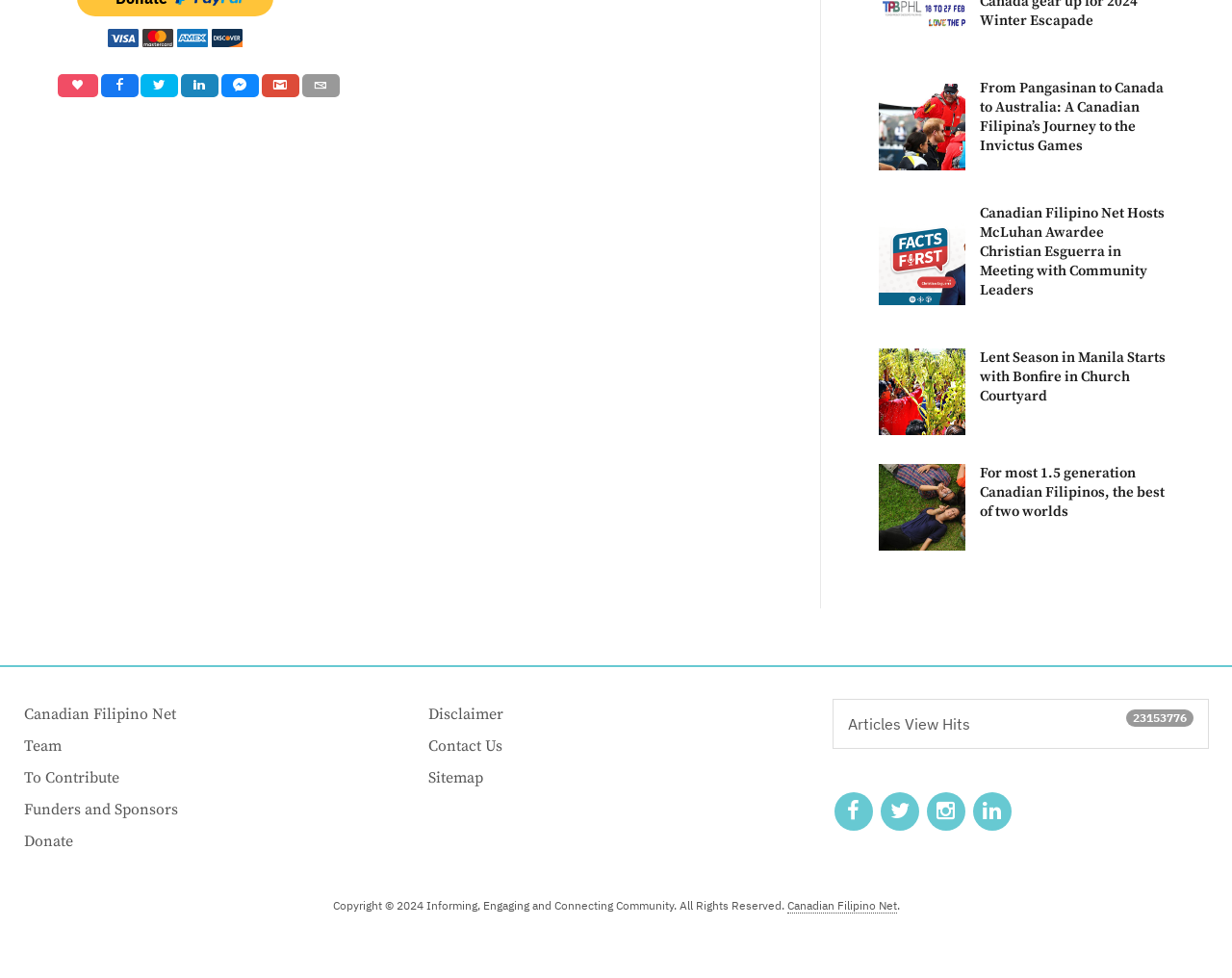Locate the bounding box coordinates of the element I should click to achieve the following instruction: "Read the article about a Canadian Filipina’s Journey to the Invictus Games".

[0.796, 0.081, 0.947, 0.159]